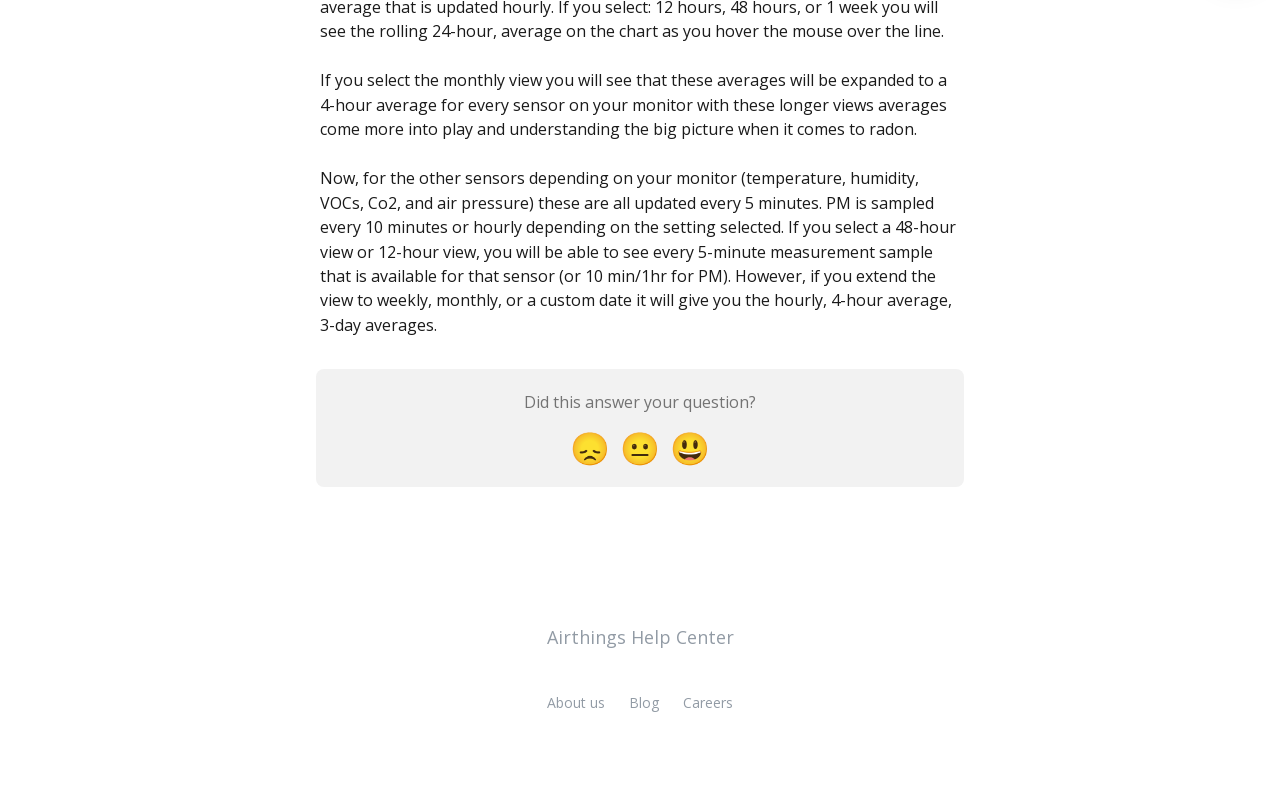What is the link at the bottom of the page that is not about the company?
Please answer the question with as much detail and depth as you can.

The links at the bottom of the page include 'About us', 'Blog', 'Careers', and 'Airthings Help Center'. The latter is the only one that is not about the company, but rather a help center for Airthings products.